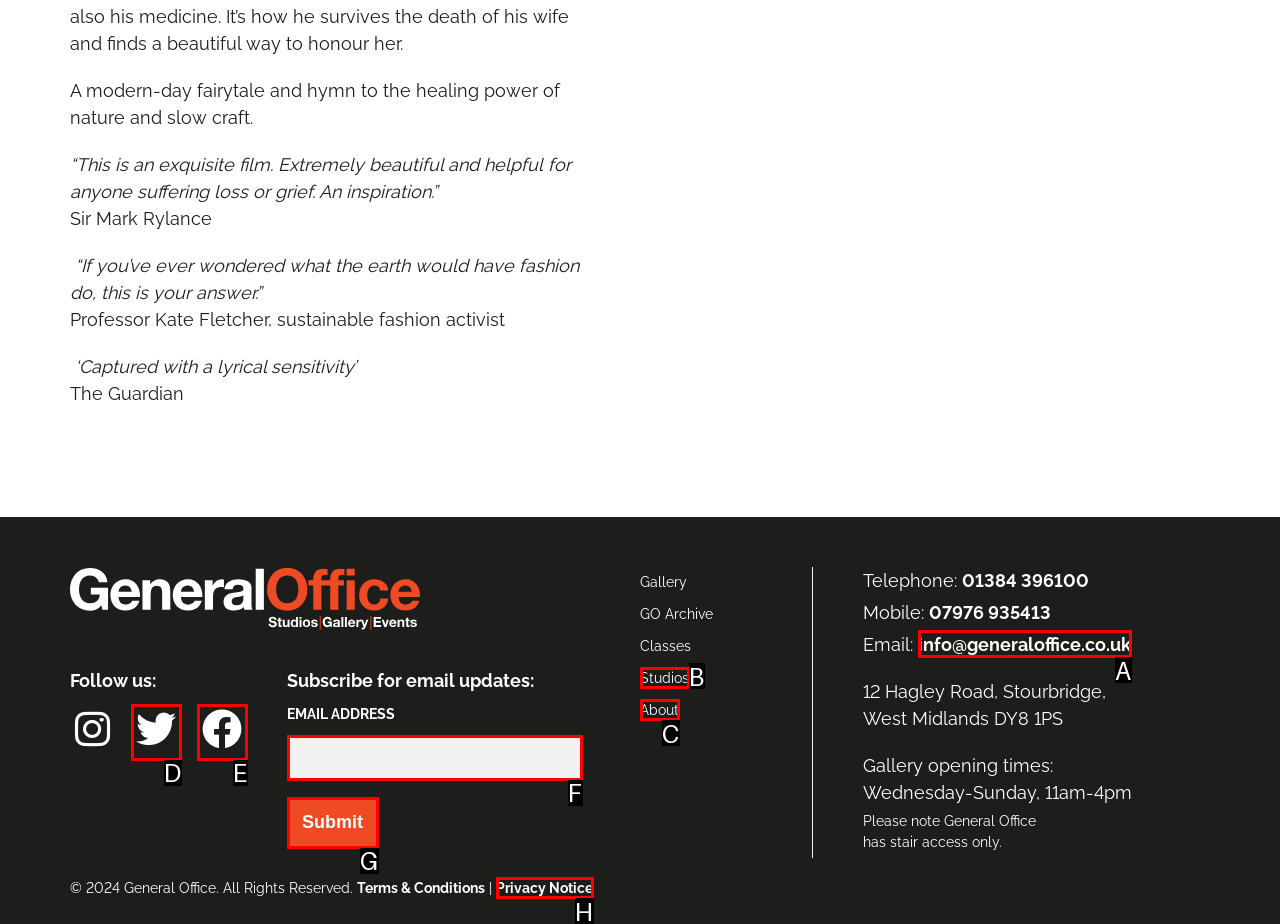From the options shown, which one fits the description: parent_node: EMAIL ADDRESS name="EMAIL"? Respond with the appropriate letter.

F